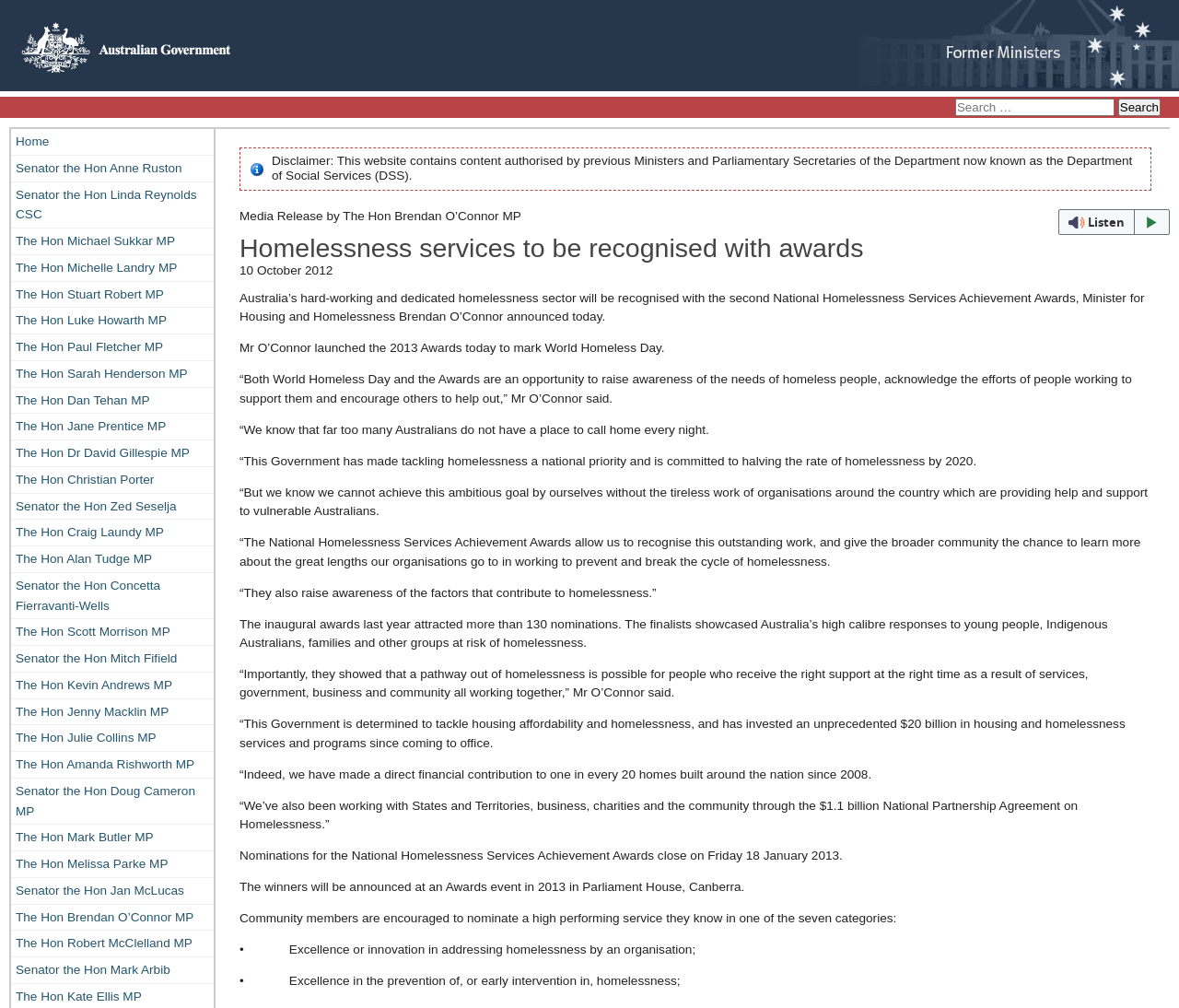What is the purpose of the National Homelessness Services Achievement Awards?
Look at the image and respond with a one-word or short-phrase answer.

To recognise homelessness services